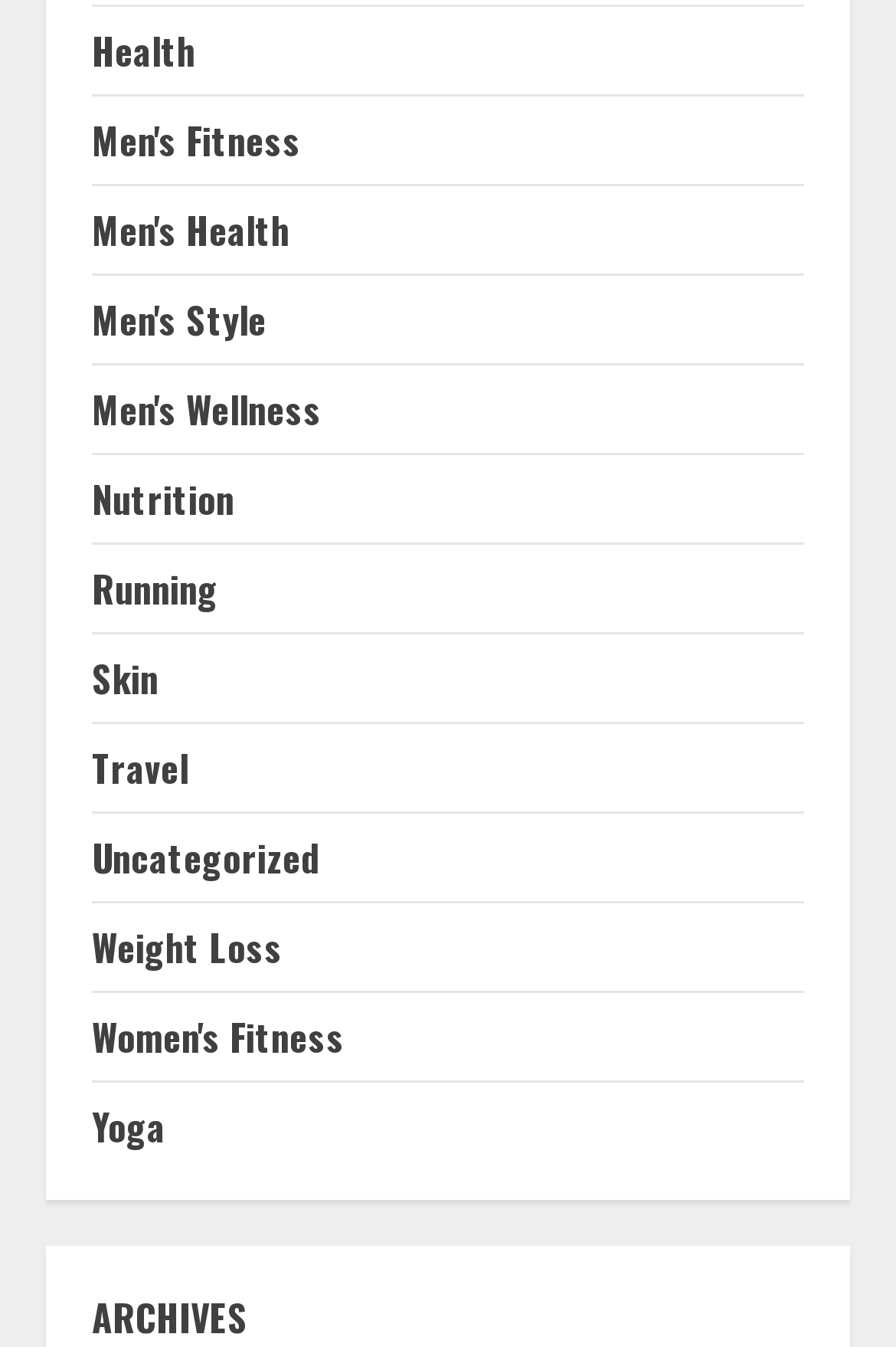Identify the bounding box coordinates for the UI element described by the following text: "Weight Loss". Provide the coordinates as four float numbers between 0 and 1, in the format [left, top, right, bottom].

[0.103, 0.682, 0.315, 0.723]